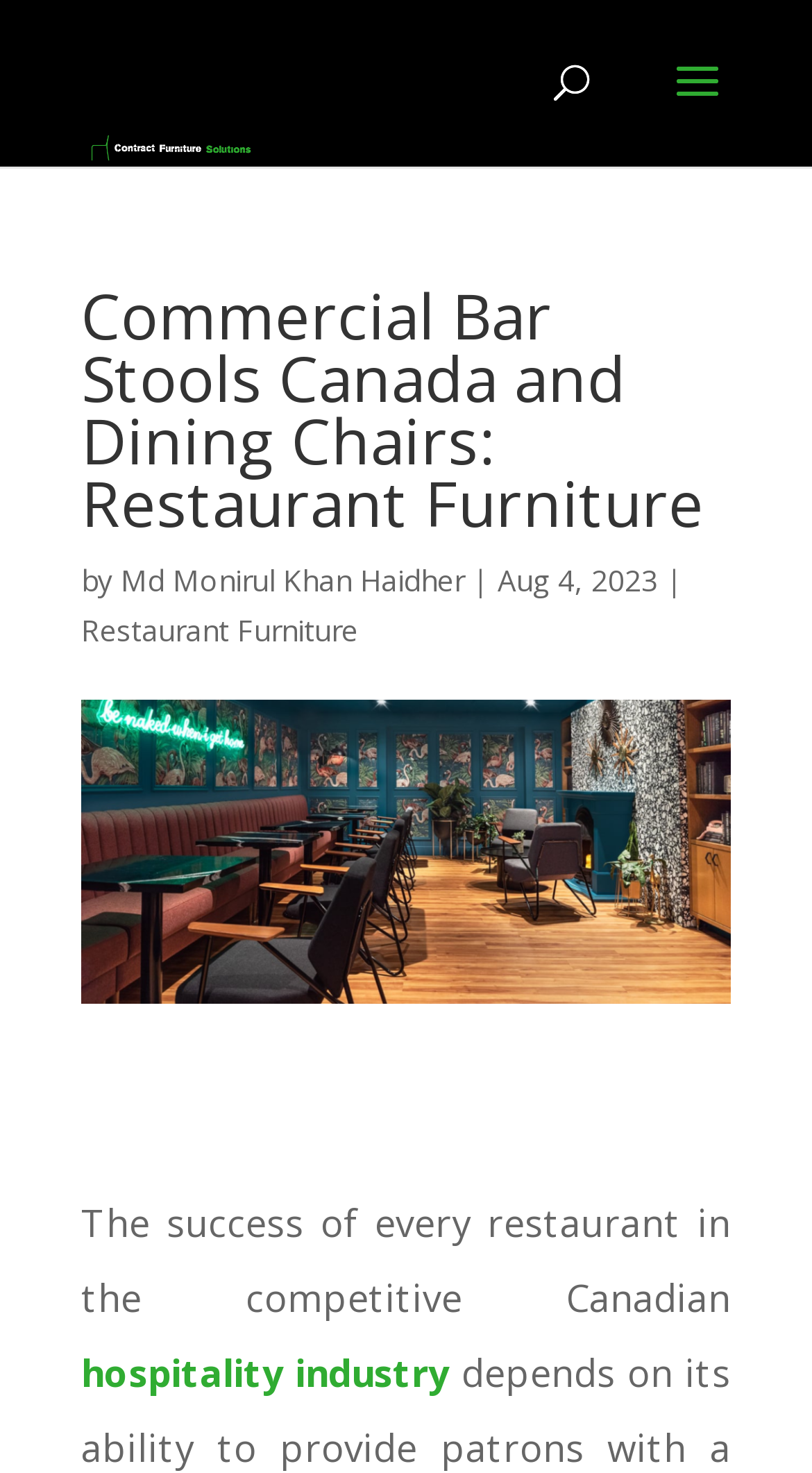Respond with a single word or phrase to the following question: What is the purpose of the furniture mentioned on the webpage?

For restaurants